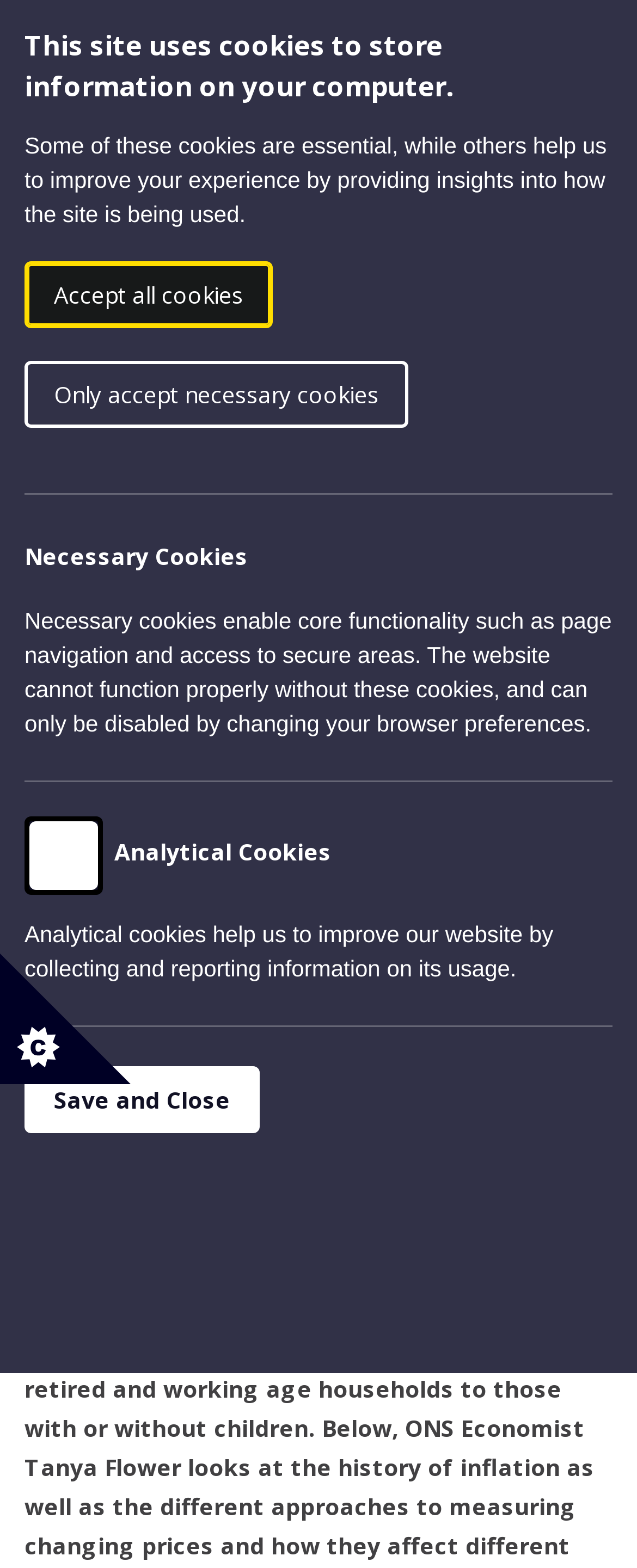What is the name of the organization?
Answer the question with a single word or phrase derived from the image.

Office for National Statistics